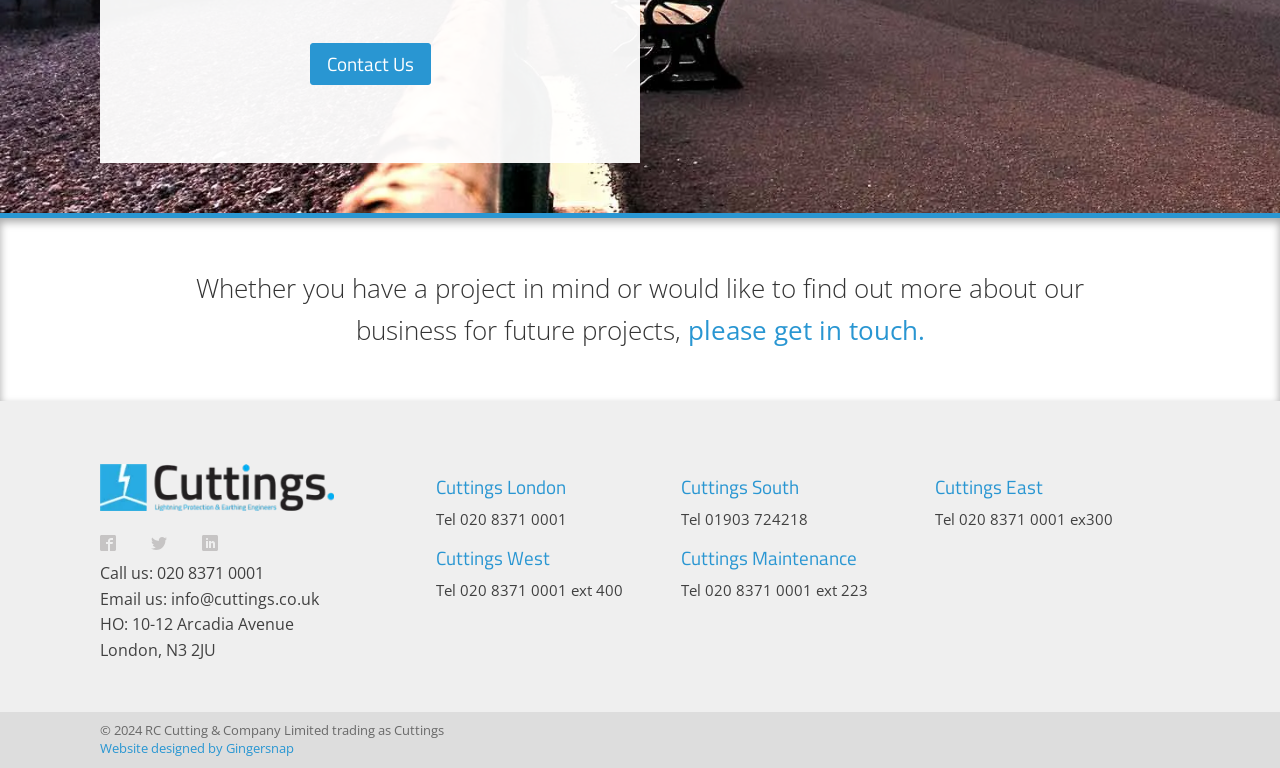Please identify the coordinates of the bounding box that should be clicked to fulfill this instruction: "Contact us".

[0.242, 0.056, 0.336, 0.111]